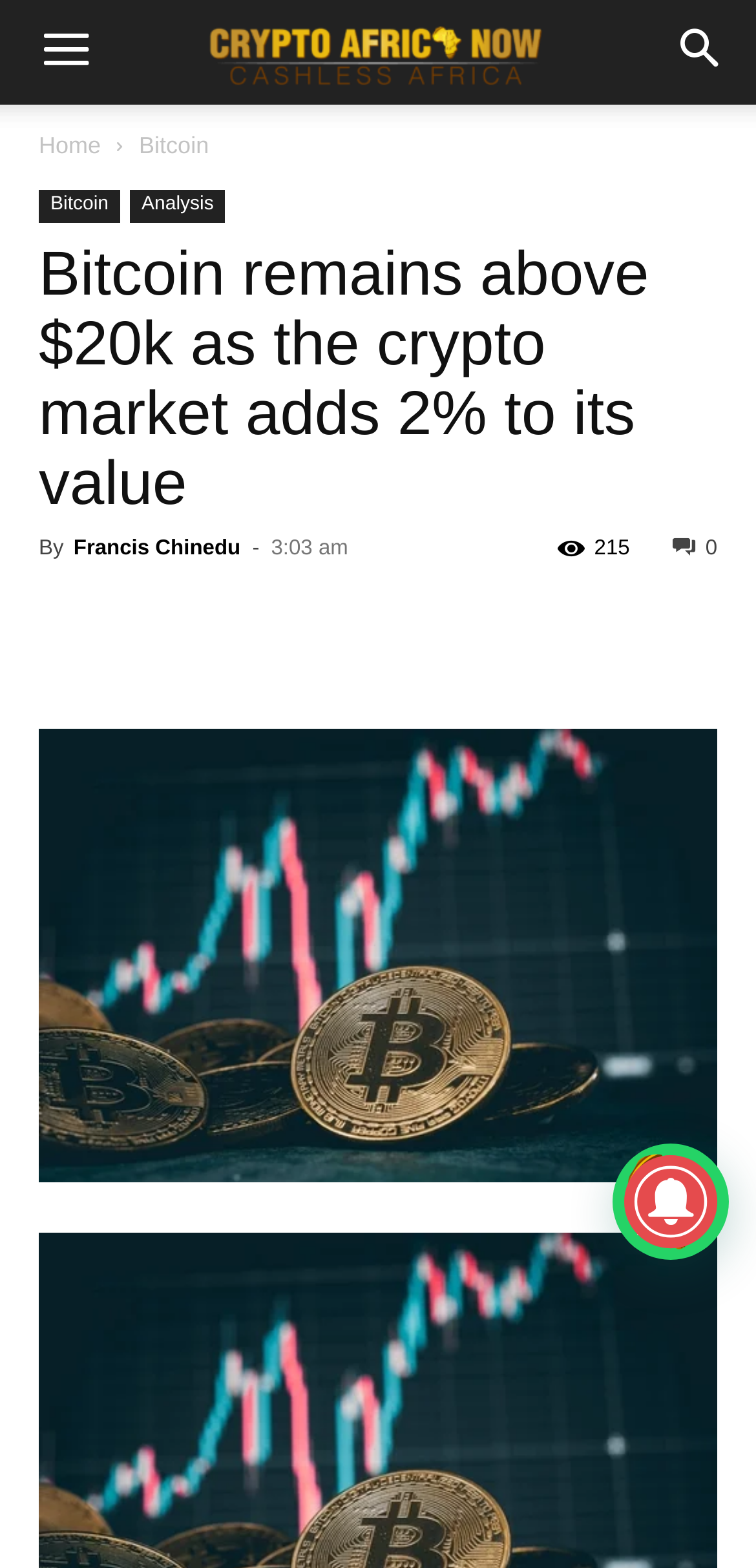Offer a meticulous description of the webpage's structure and content.

This webpage is about Bitcoin and the cryptocurrency market. At the top left, there is a "Menu" button, and at the top right, there is a "Search" button. Below these buttons, there are links to "Home" and "Bitcoin", with the "Bitcoin" link having a dropdown menu with additional links to "Bitcoin" and "Analysis".

The main content of the page is a news article with the title "Bitcoin remains above $20k as the crypto market adds 2% to its value". The title is followed by the author's name, "Francis Chinedu", and the time the article was published, "3:03 am". There are also social media links and a comment count, "215", below the title.

To the right of the title, there are four icons, possibly representing different social media platforms. Below the article title, there is a large image that takes up most of the page's width.

At the bottom of the page, there is a "Need Help?" text, and to the right of it, there is a small image.